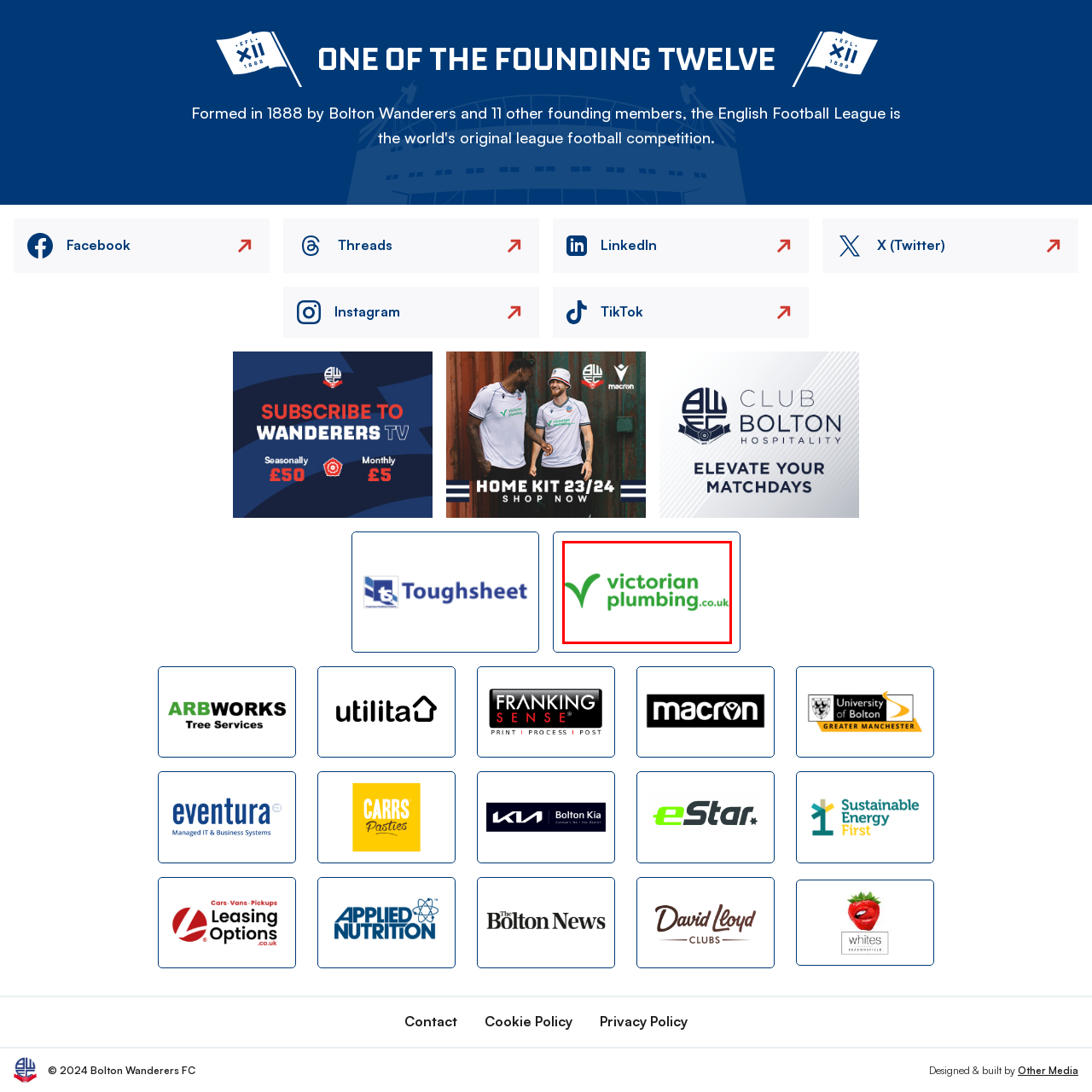Look at the area within the red bounding box, provide a one-word or phrase response to the following question: What is the shape of the symbol in the logo?

Checkmark